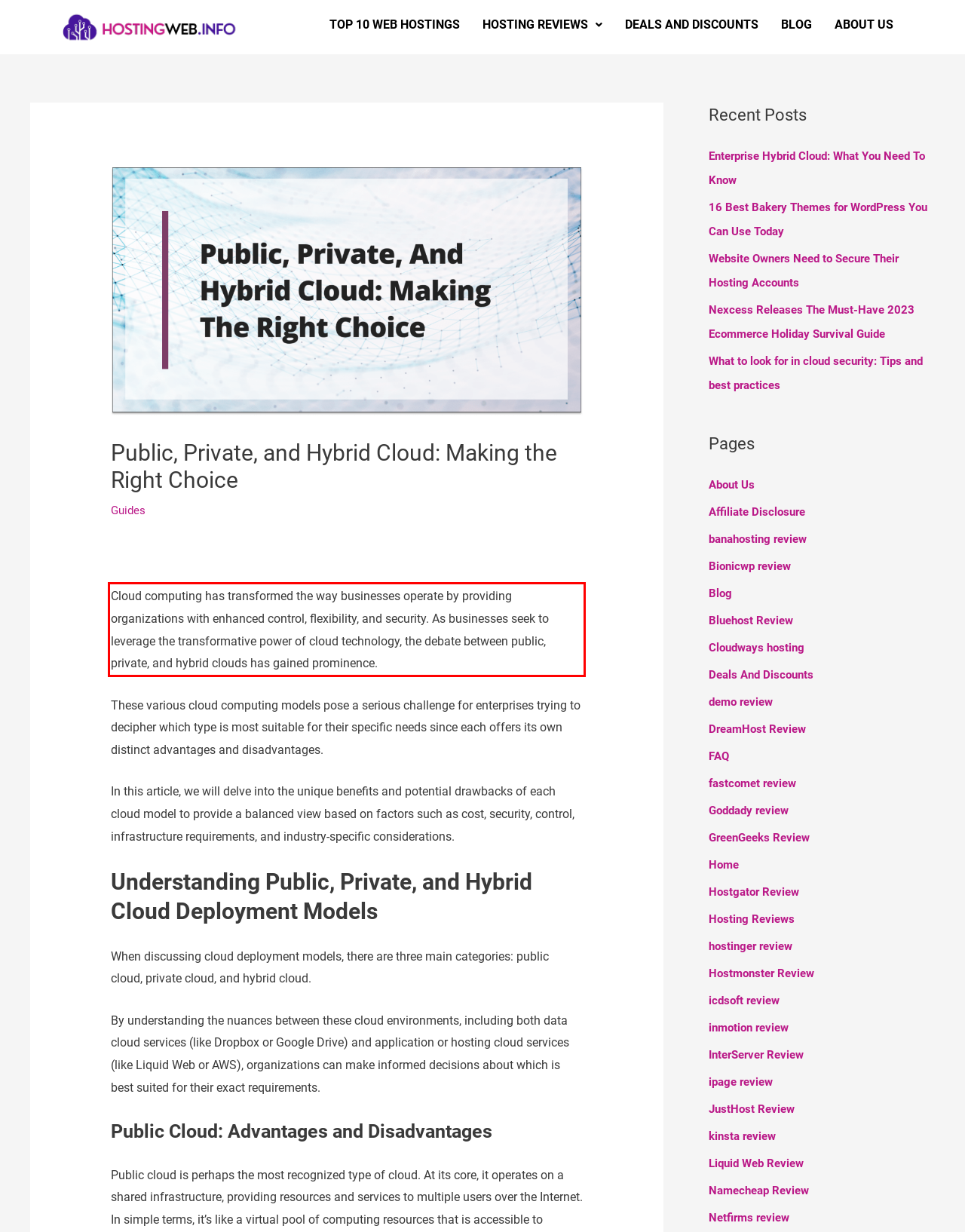Look at the provided screenshot of the webpage and perform OCR on the text within the red bounding box.

Cloud computing has transformed the way businesses operate by providing organizations with enhanced control, flexibility, and security. As businesses seek to leverage the transformative power of cloud technology, the debate between public, private, and hybrid clouds has gained prominence.